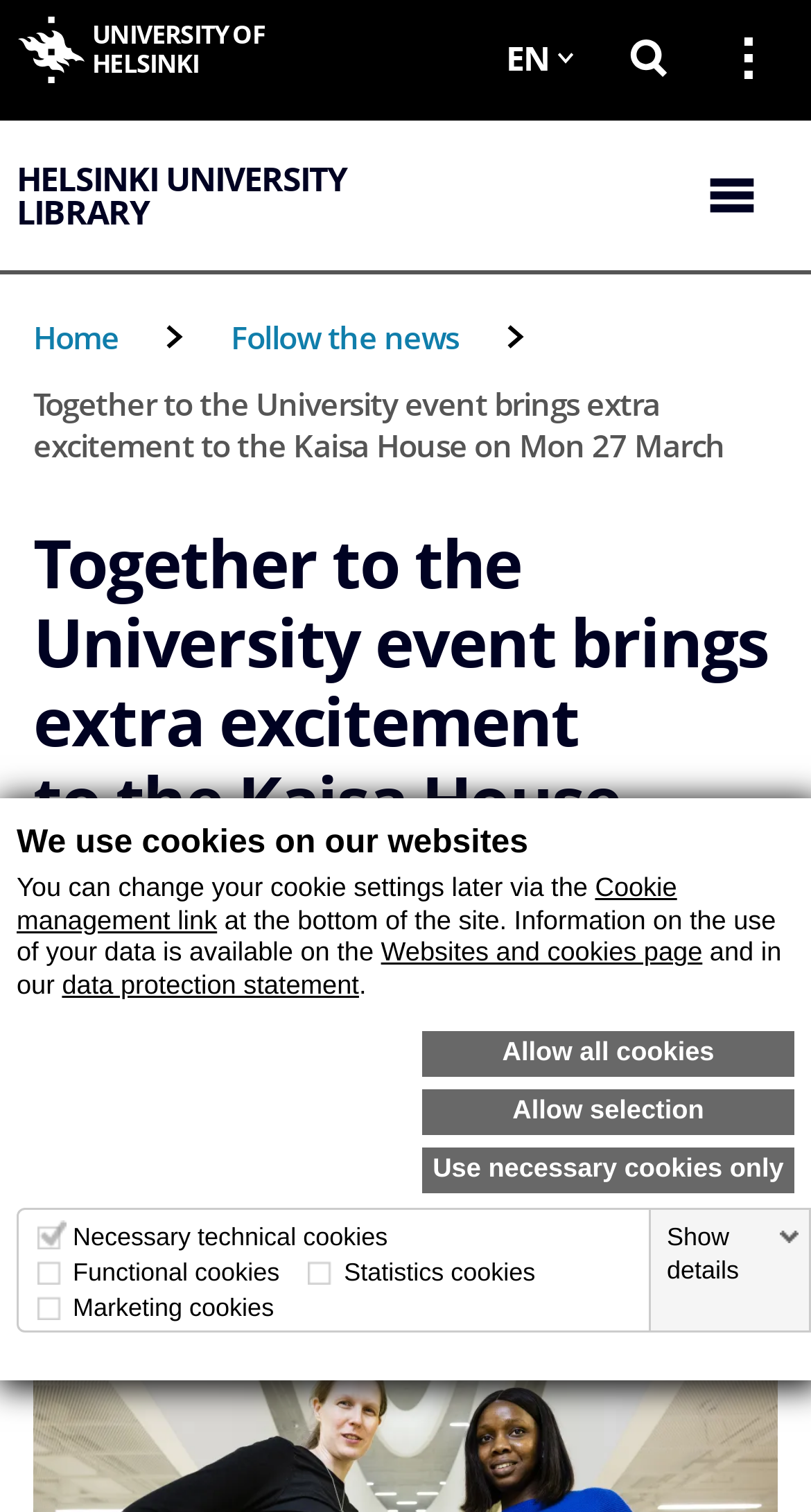Determine the bounding box coordinates of the region that needs to be clicked to achieve the task: "Open the search form".

[0.744, 0.0, 0.856, 0.077]